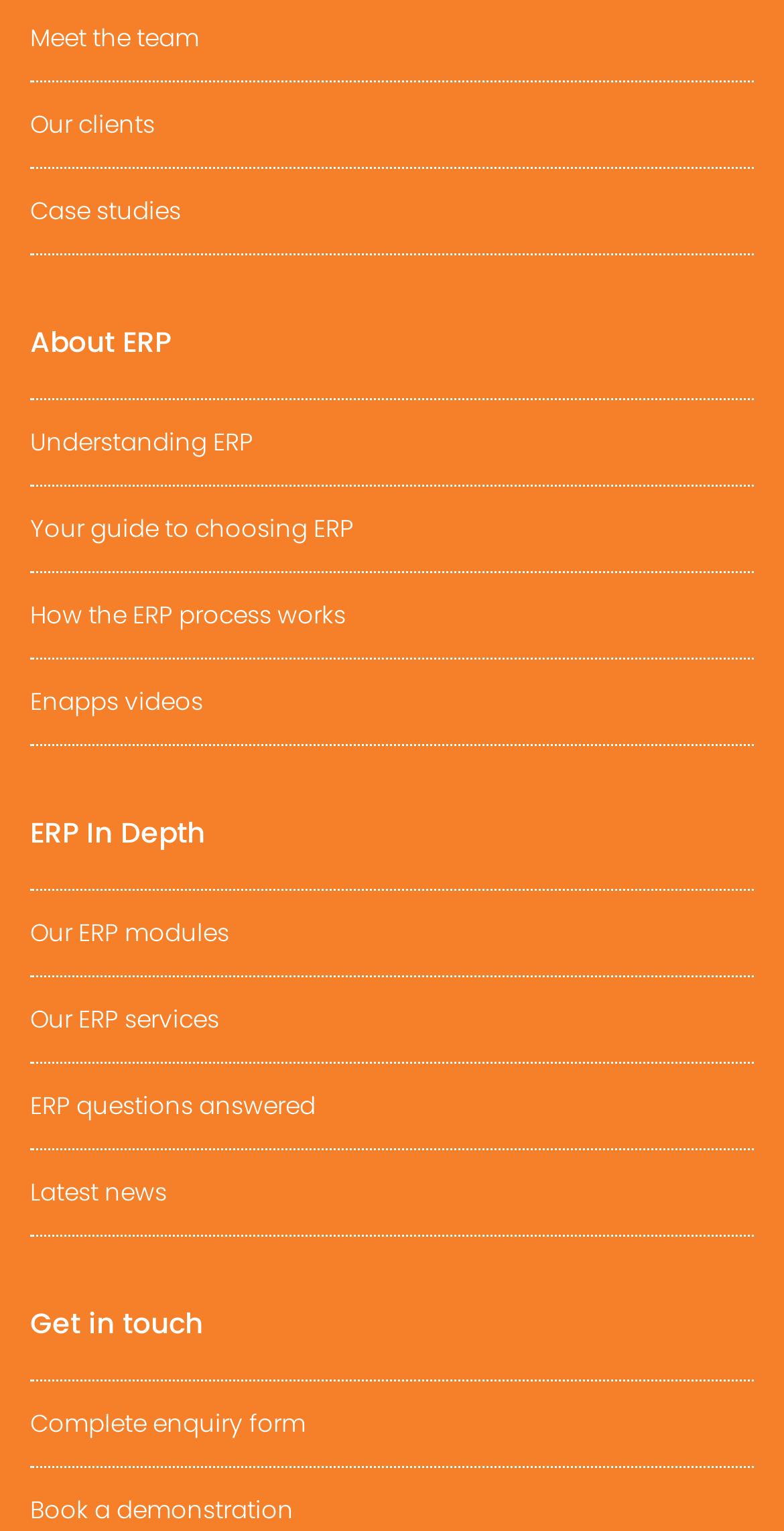Pinpoint the bounding box coordinates of the clickable element needed to complete the instruction: "Learn about the team". The coordinates should be provided as four float numbers between 0 and 1: [left, top, right, bottom].

[0.038, 0.013, 0.254, 0.035]